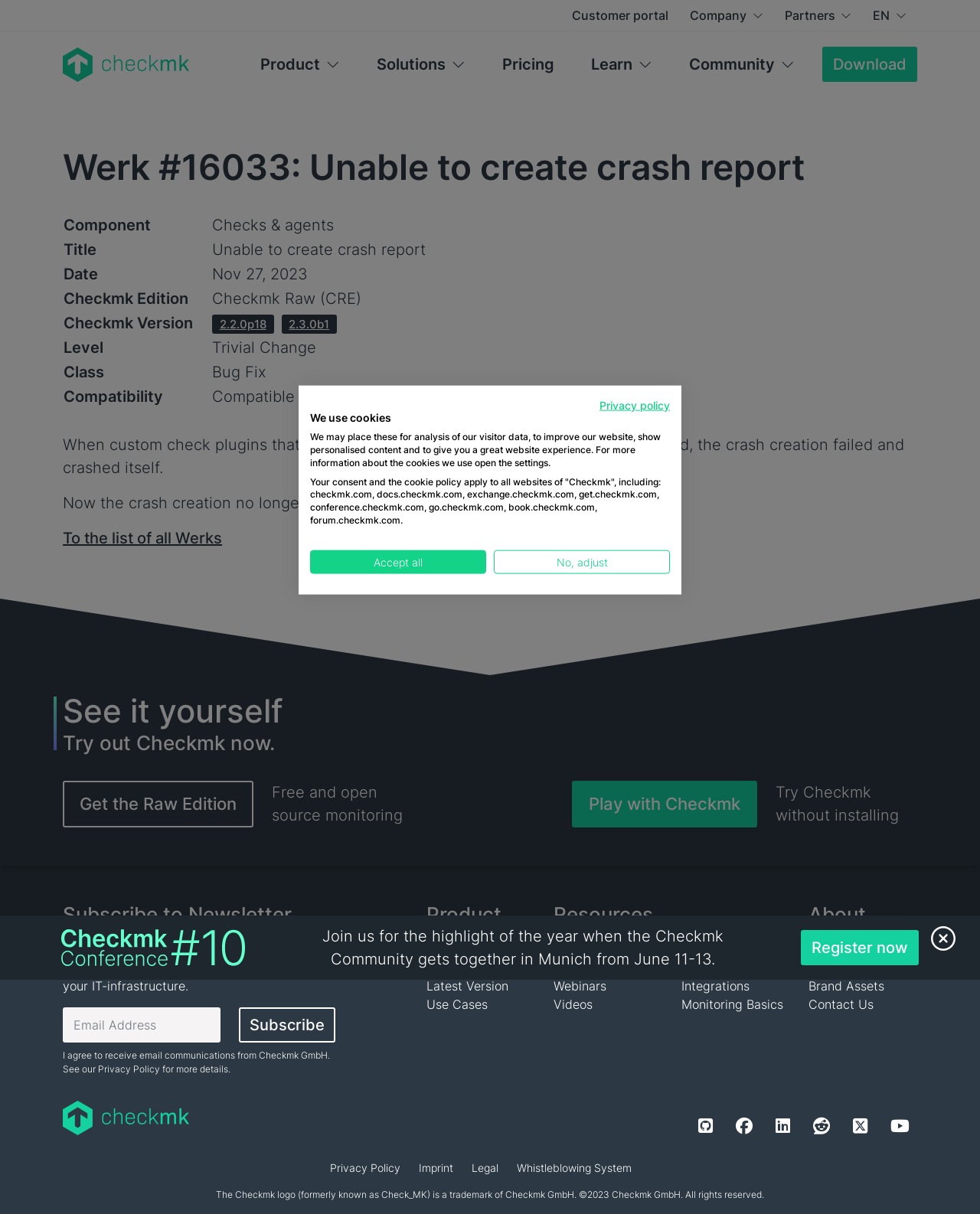Determine the bounding box coordinates of the clickable element to complete this instruction: "Click on the 'Get the Raw Edition' link". Provide the coordinates in the format of four float numbers between 0 and 1, [left, top, right, bottom].

[0.064, 0.643, 0.259, 0.682]